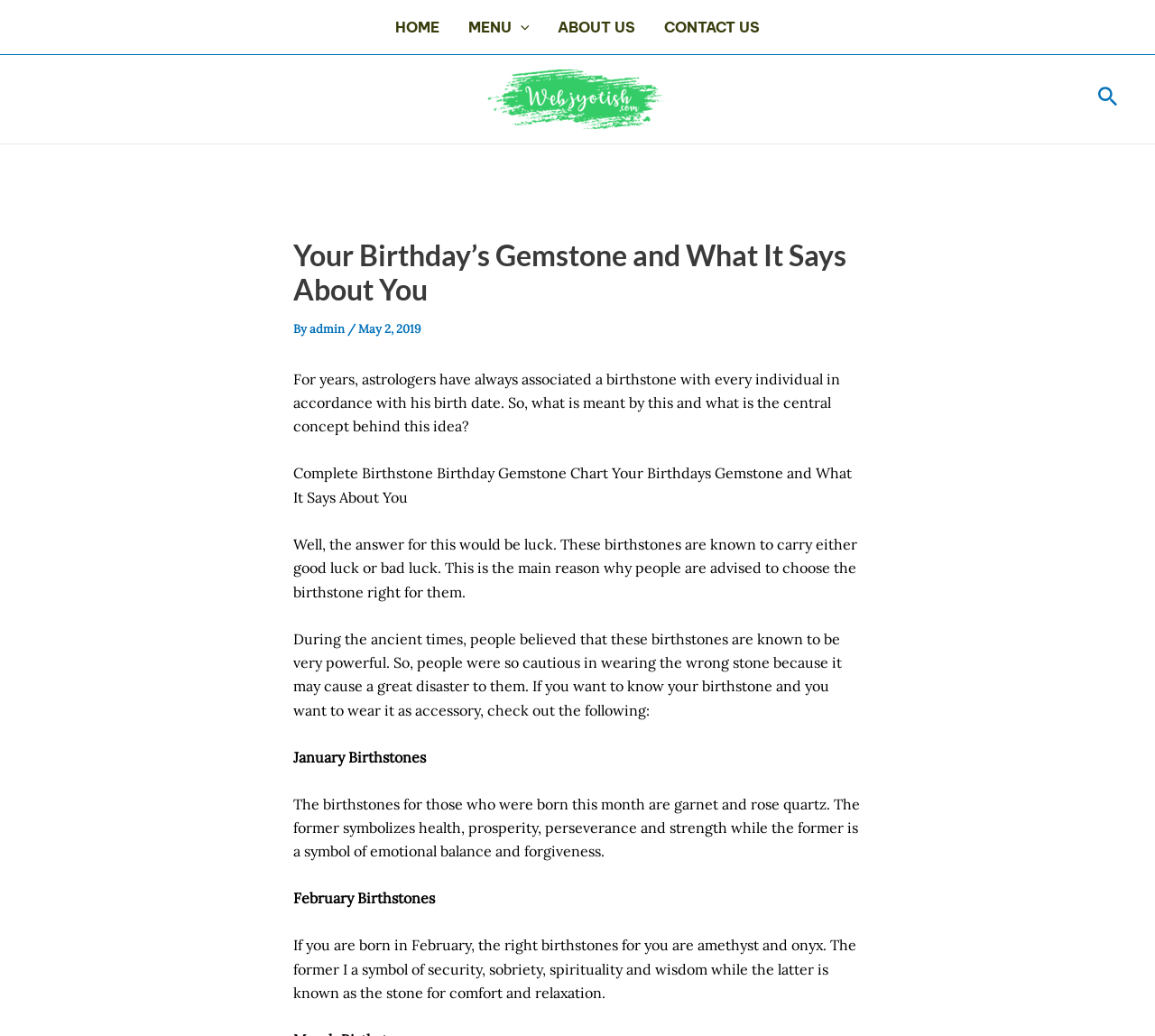Determine the bounding box coordinates for the area you should click to complete the following instruction: "Click on the CONTACT US link".

[0.563, 0.0, 0.671, 0.052]